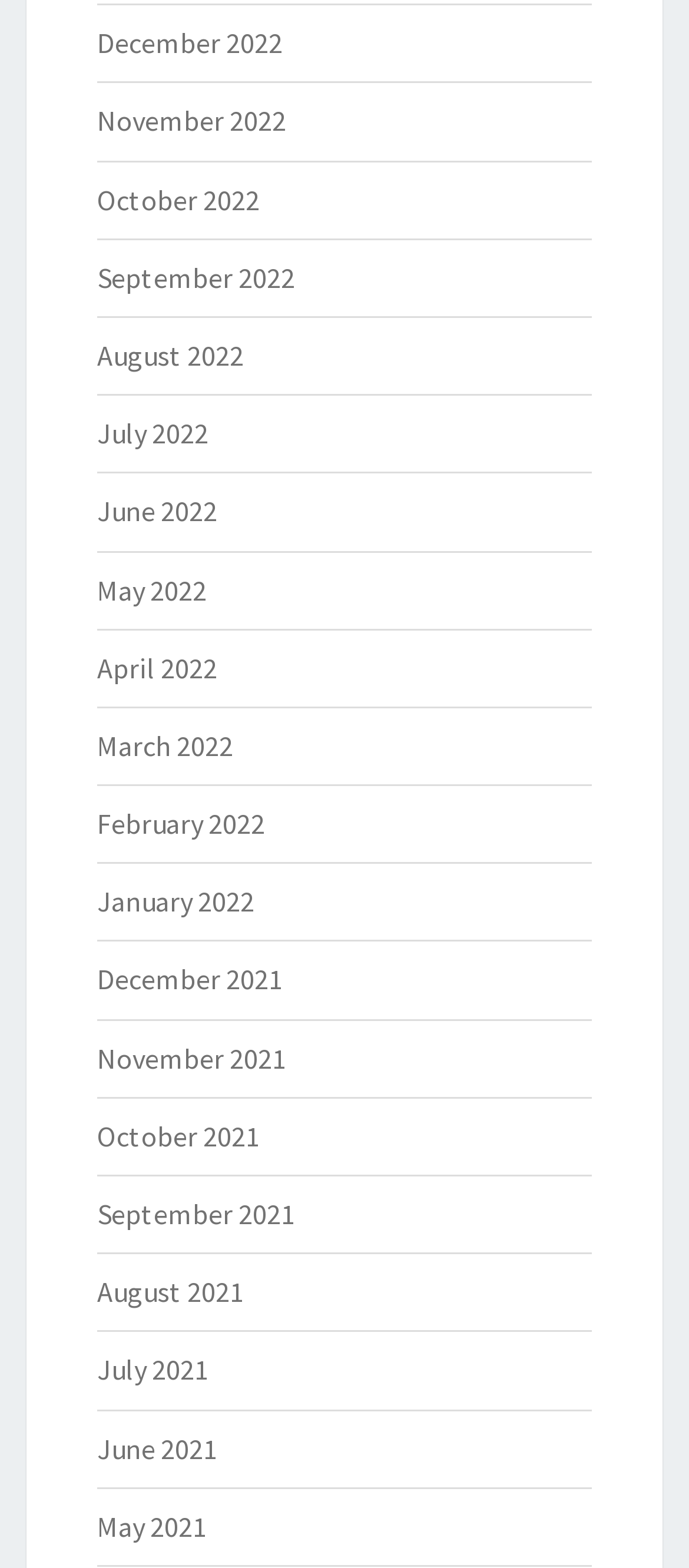Can you show the bounding box coordinates of the region to click on to complete the task described in the instruction: "check August 2021"?

[0.141, 0.813, 0.354, 0.835]